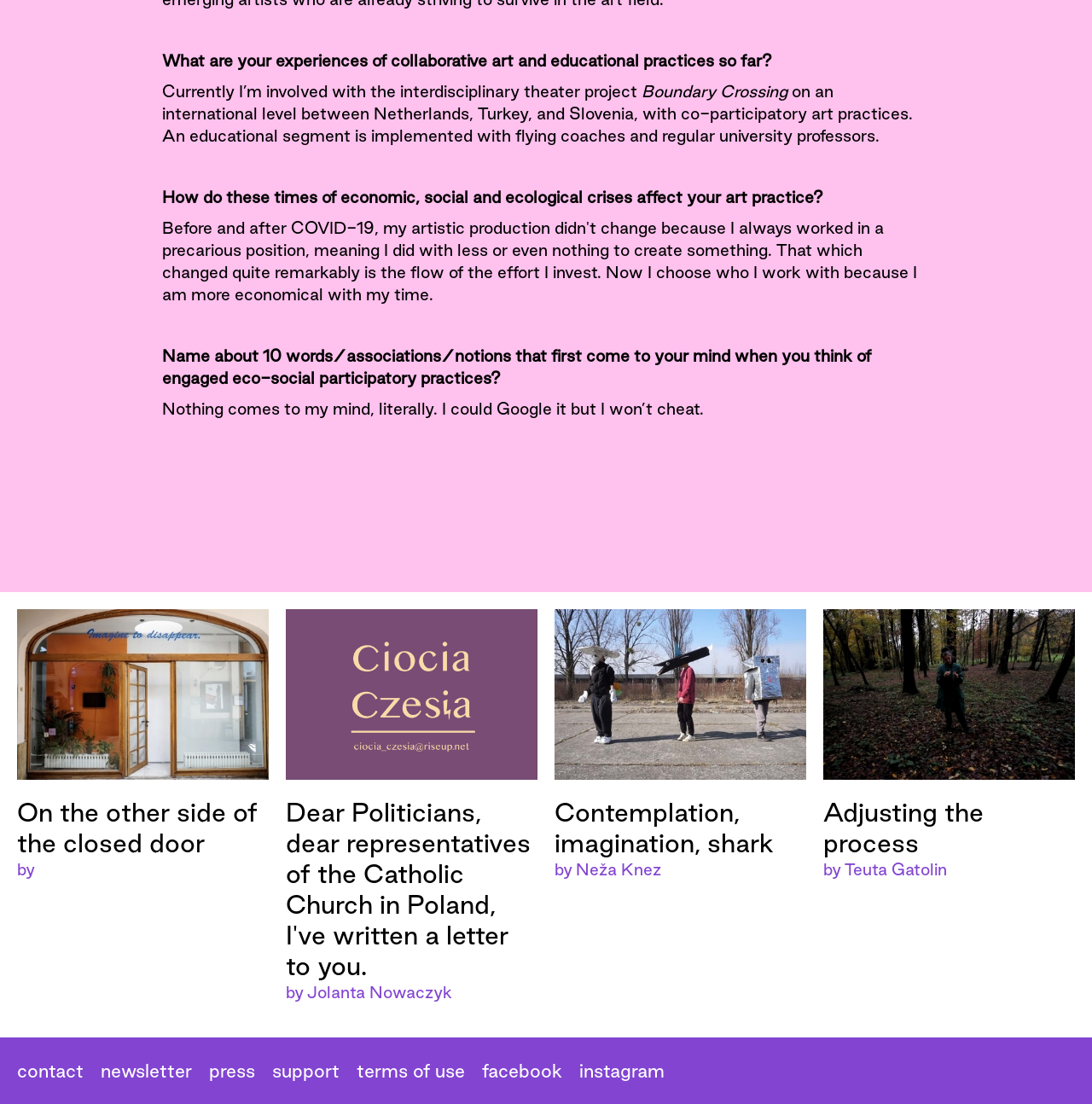Identify the bounding box of the UI component described as: "facebook".

[0.441, 0.955, 0.53, 0.985]